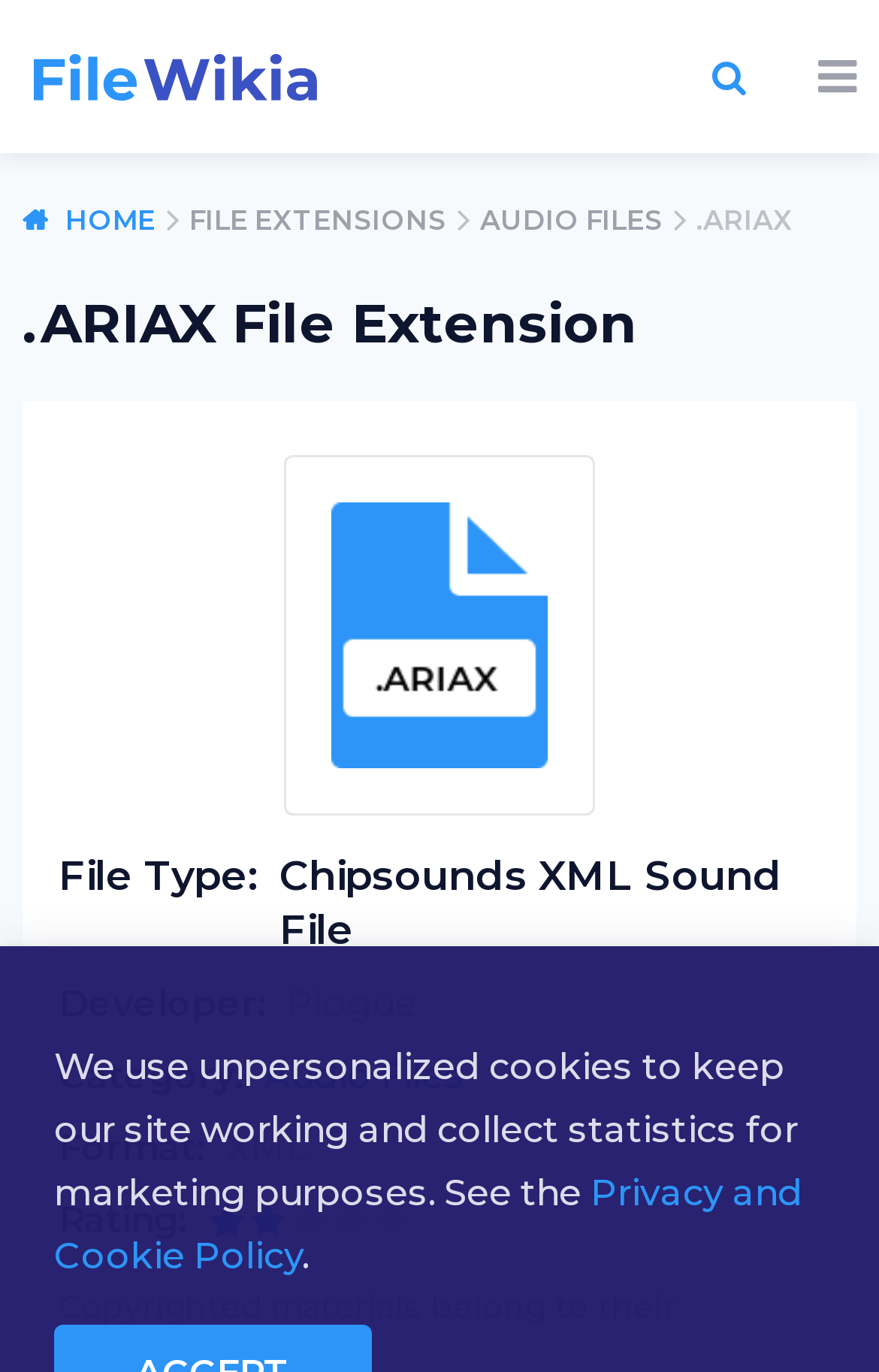Look at the image and write a detailed answer to the question: 
What is the rating of .ARIAX?

I found the answer by looking at the 'Rating:' section on the webpage, which is located below the '.ARIAX File Extension' heading. The text next to 'Rating:' is 'User rating 2.0'.